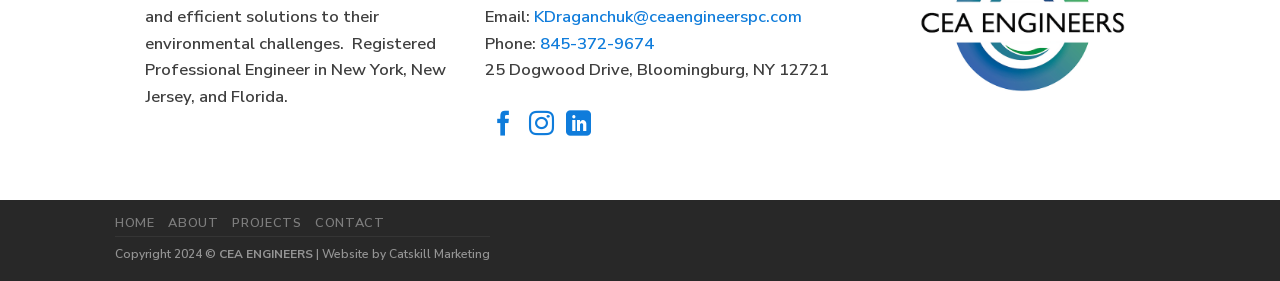Please determine the bounding box coordinates of the element to click in order to execute the following instruction: "Go to the ABOUT page". The coordinates should be four float numbers between 0 and 1, specified as [left, top, right, bottom].

[0.132, 0.763, 0.171, 0.824]